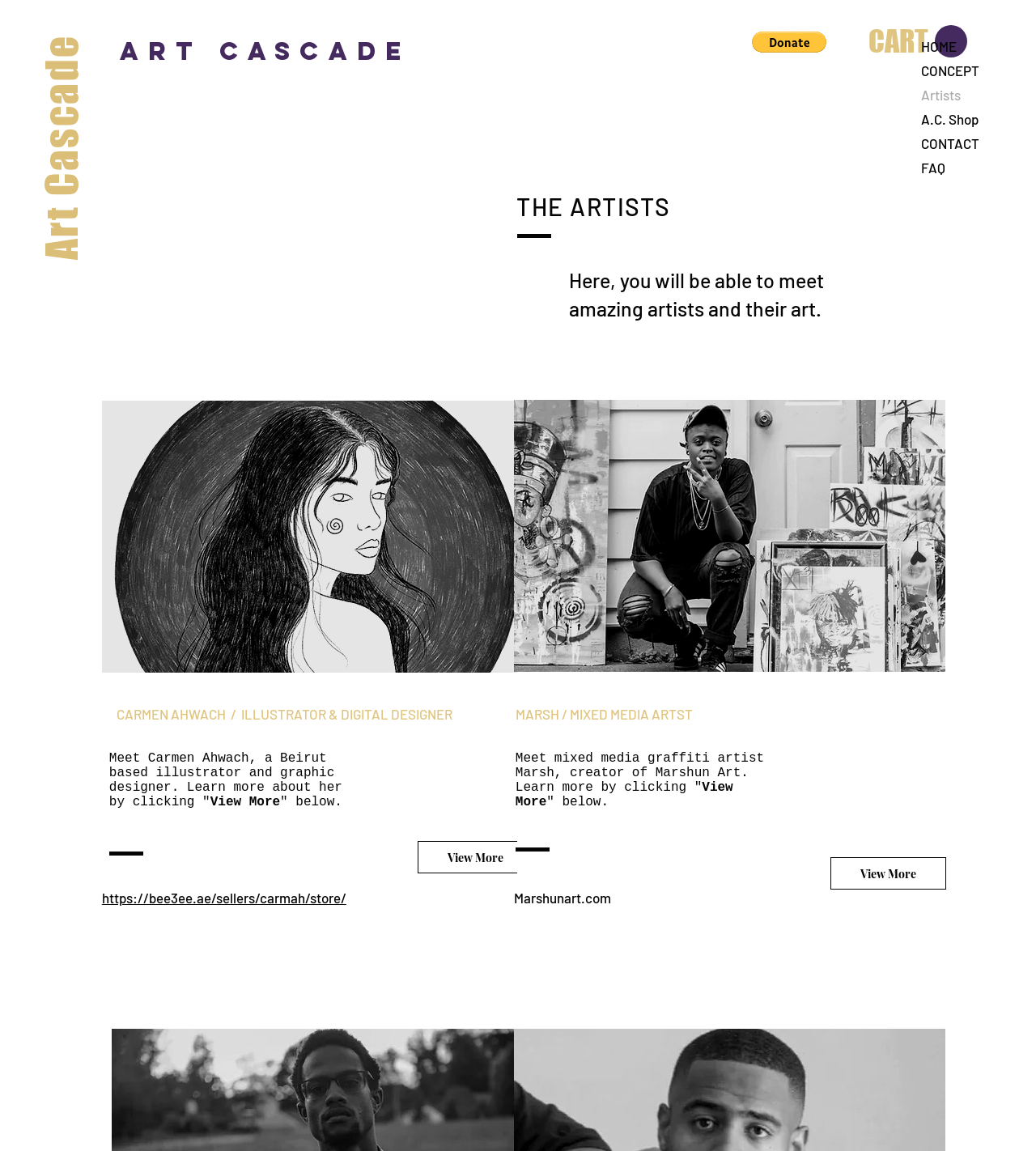Please identify the bounding box coordinates of the element's region that needs to be clicked to fulfill the following instruction: "go to home page". The bounding box coordinates should consist of four float numbers between 0 and 1, i.e., [left, top, right, bottom].

[0.889, 0.03, 0.998, 0.051]